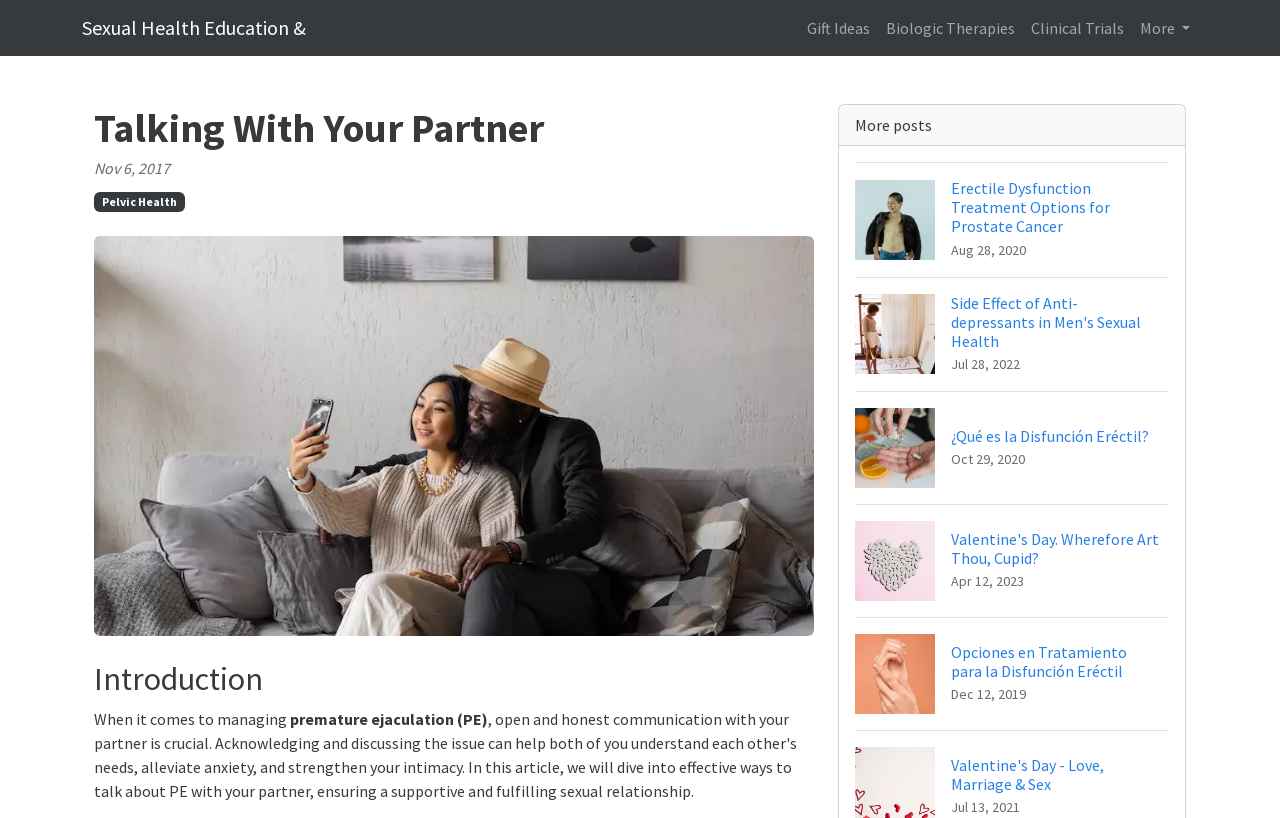What is the topic of the last related post?
Based on the visual details in the image, please answer the question thoroughly.

The last related post is located at the bottom of the webpage, and its title can be found in the heading element with the content 'Valentine's Day - Love, Marriage & Sex'.